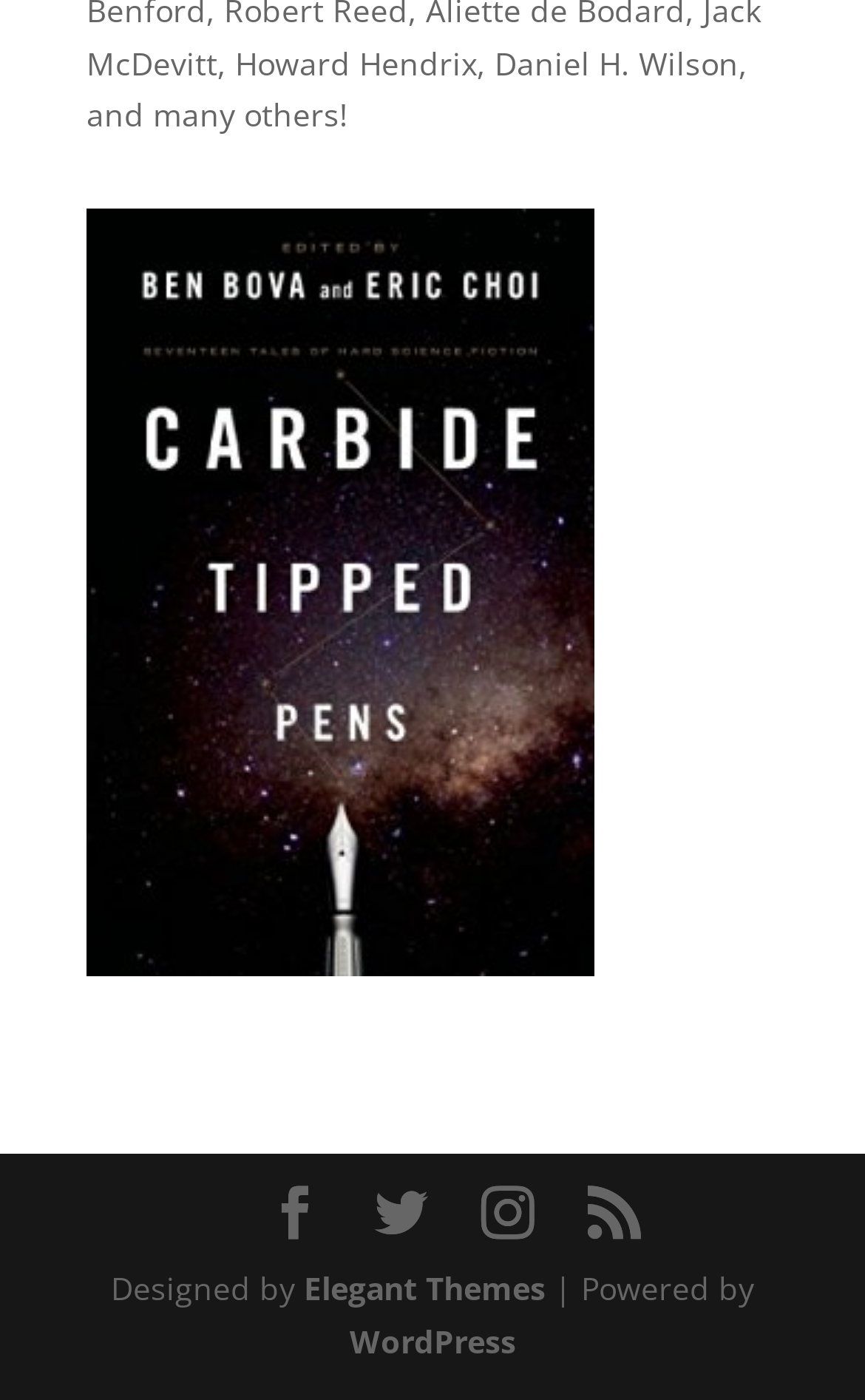What is the position of the 'WordPress' link?
Please interpret the details in the image and answer the question thoroughly.

I compared the y1 and y2 coordinates of the 'WordPress' link with other elements and found that it has the largest y1 and y2 values, which means it is located at the bottom of the webpage.